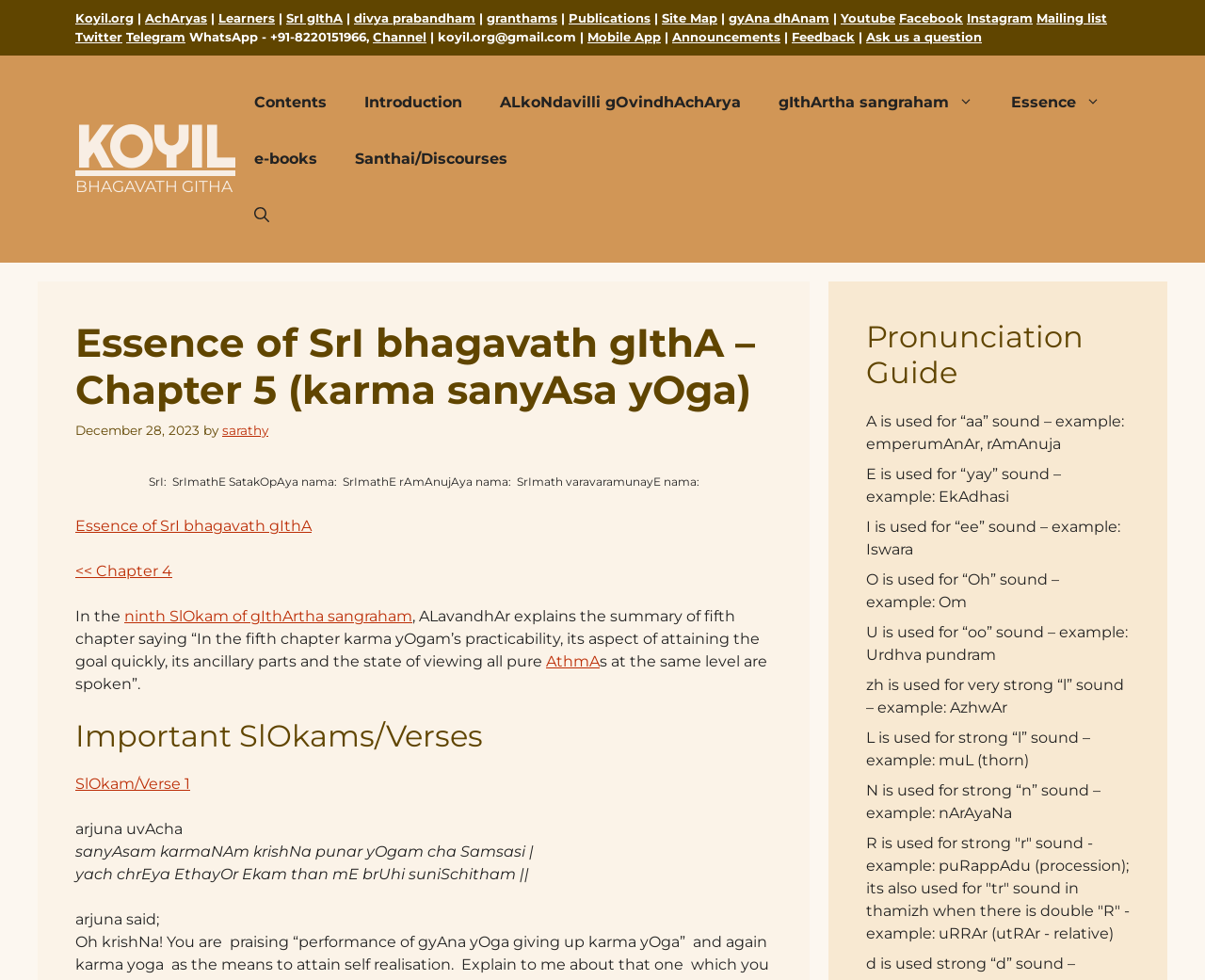Provide the bounding box coordinates of the HTML element this sentence describes: "Ask us a question". The bounding box coordinates consist of four float numbers between 0 and 1, i.e., [left, top, right, bottom].

[0.719, 0.029, 0.815, 0.045]